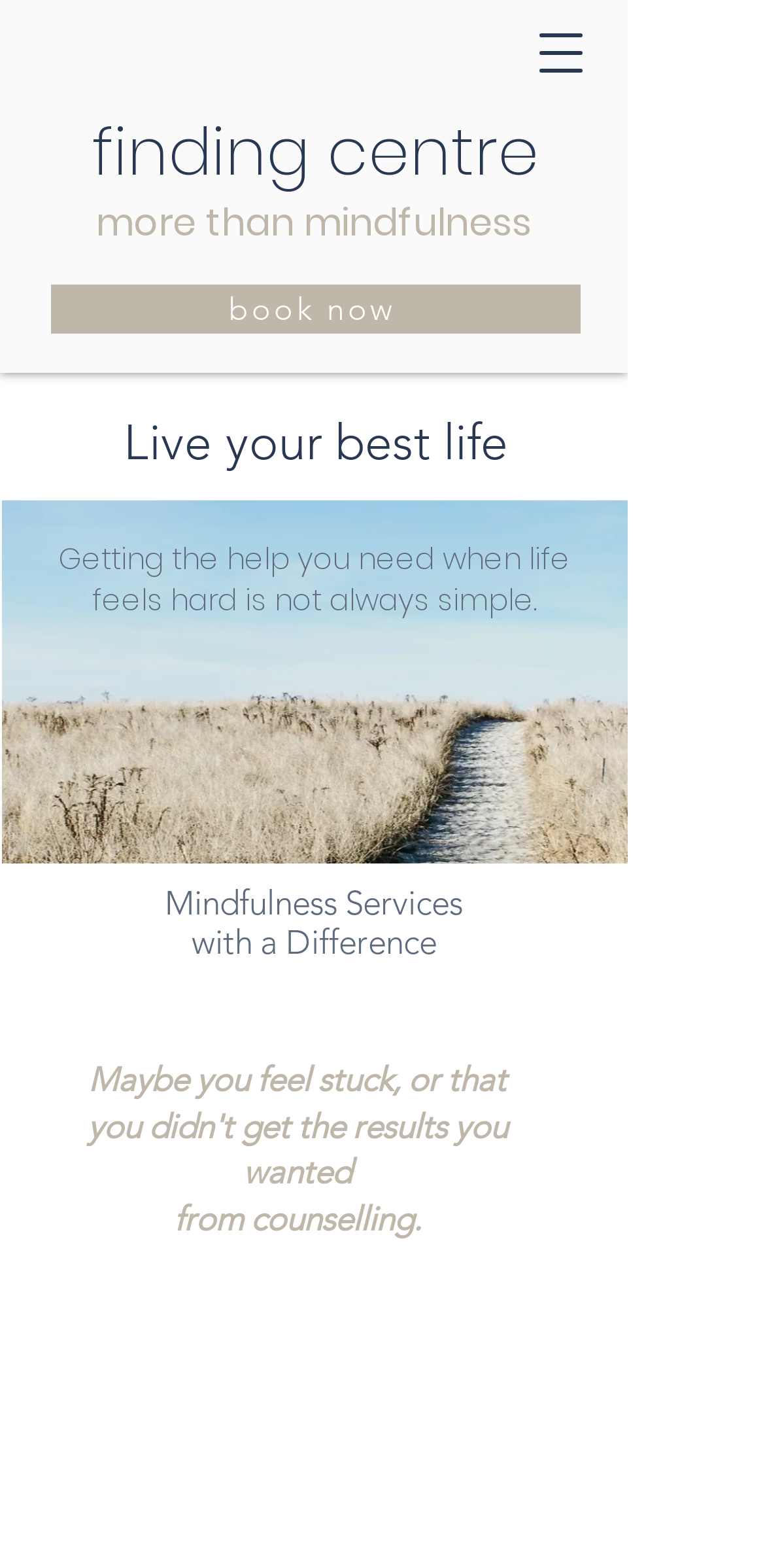Provide a single word or phrase to answer the given question: 
What is the tone of the website?

Supportive